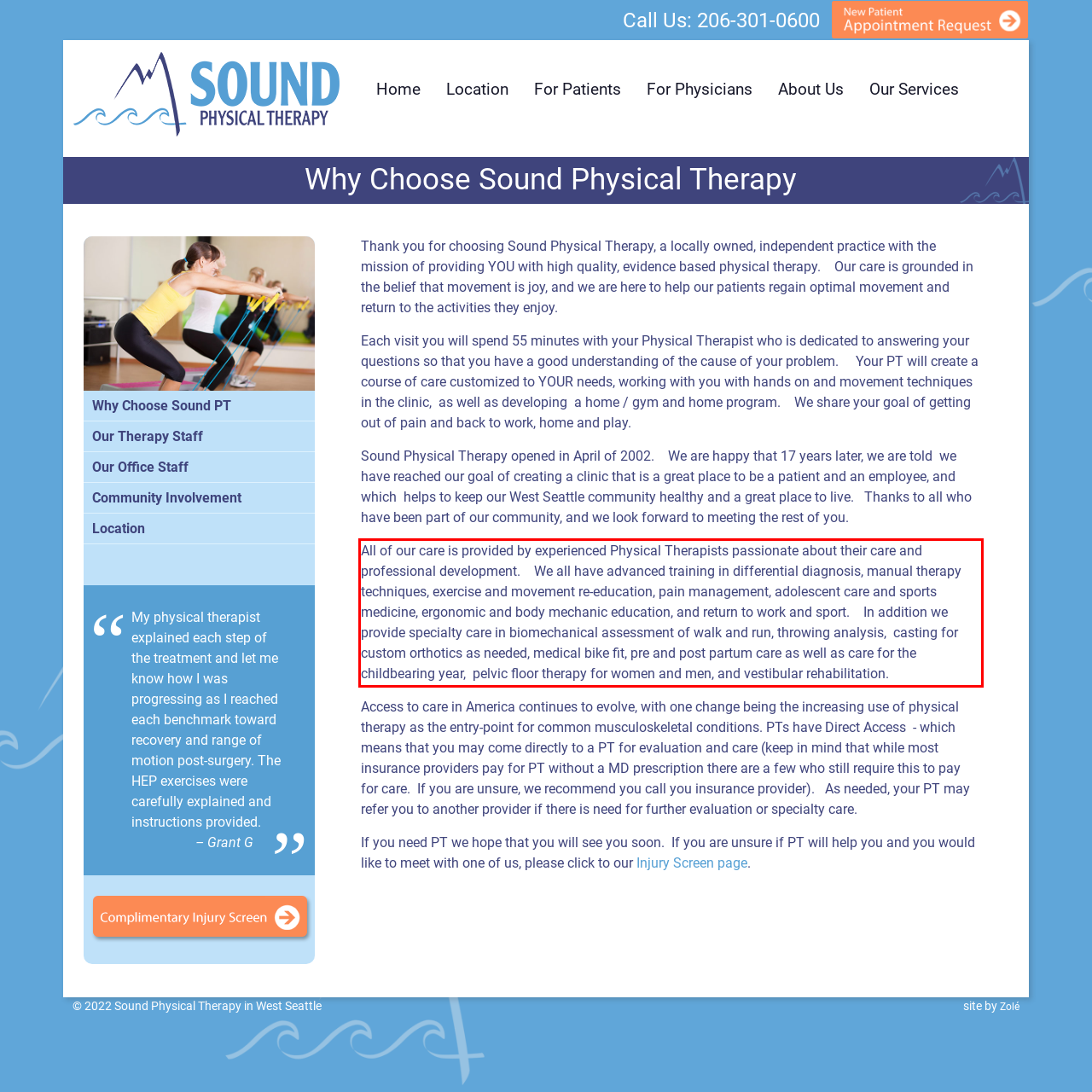Please recognize and transcribe the text located inside the red bounding box in the webpage image.

All of our care is provided by experienced Physical Therapists passionate about their care and professional development. We all have advanced training in differential diagnosis, manual therapy techniques, exercise and movement re-education, pain management, adolescent care and sports medicine, ergonomic and body mechanic education, and return to work and sport. In addition we provide specialty care in biomechanical assessment of walk and run, throwing analysis, casting for custom orthotics as needed, medical bike fit, pre and post partum care as well as care for the childbearing year, pelvic floor therapy for women and men, and vestibular rehabilitation.